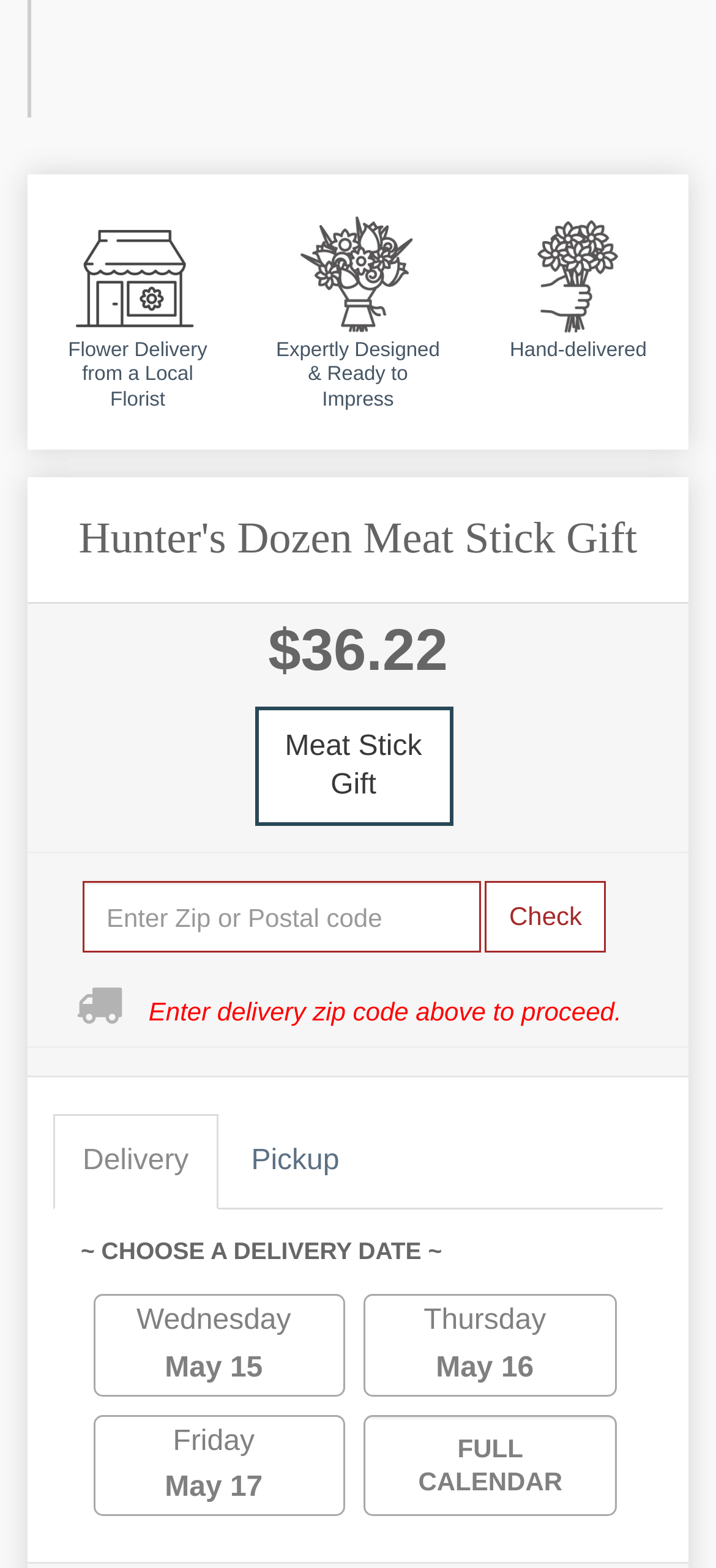Give a concise answer using one word or a phrase to the following question:
What are the two delivery options?

Delivery, Pickup